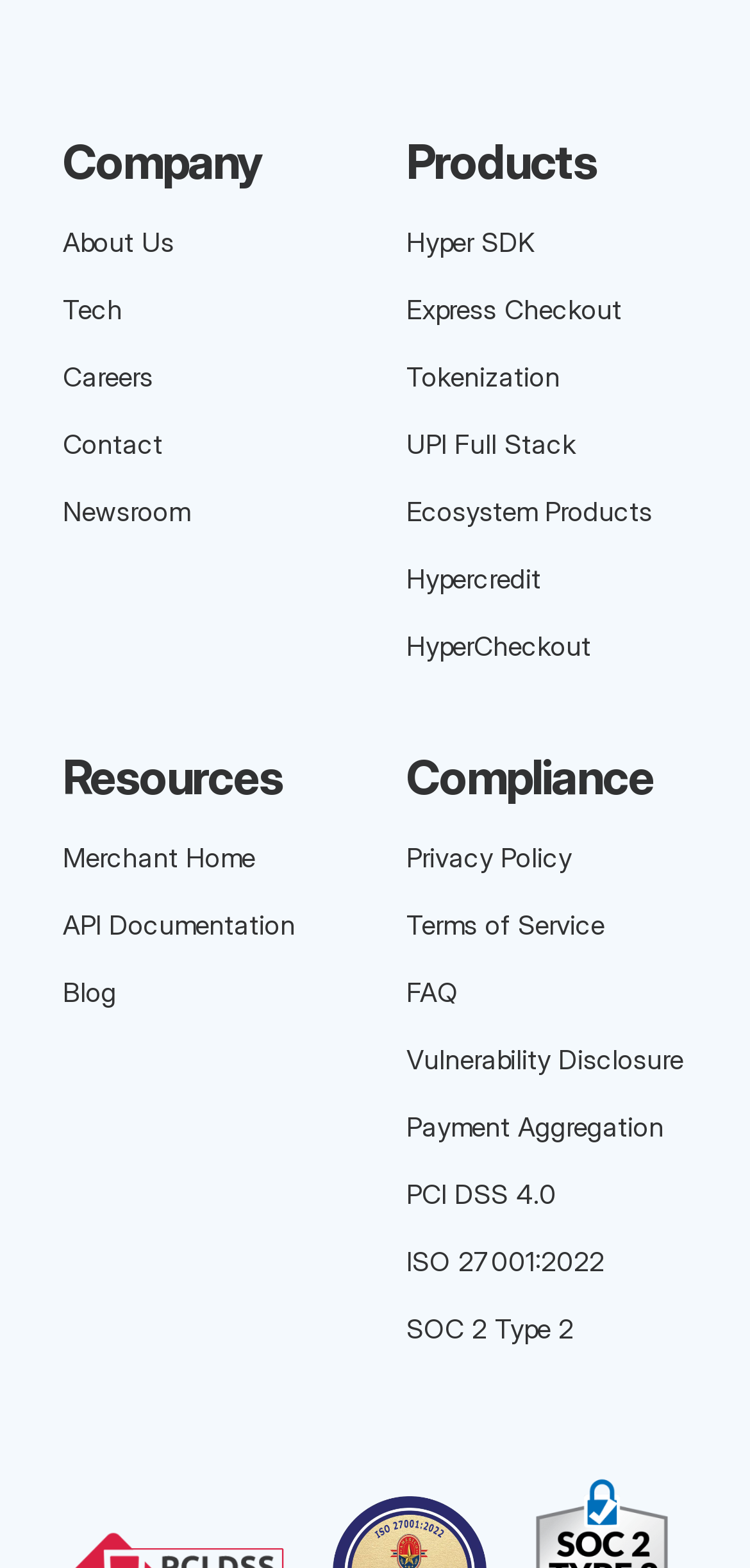Give a succinct answer to this question in a single word or phrase: 
What is the last compliance link?

SOC 2 Type 2